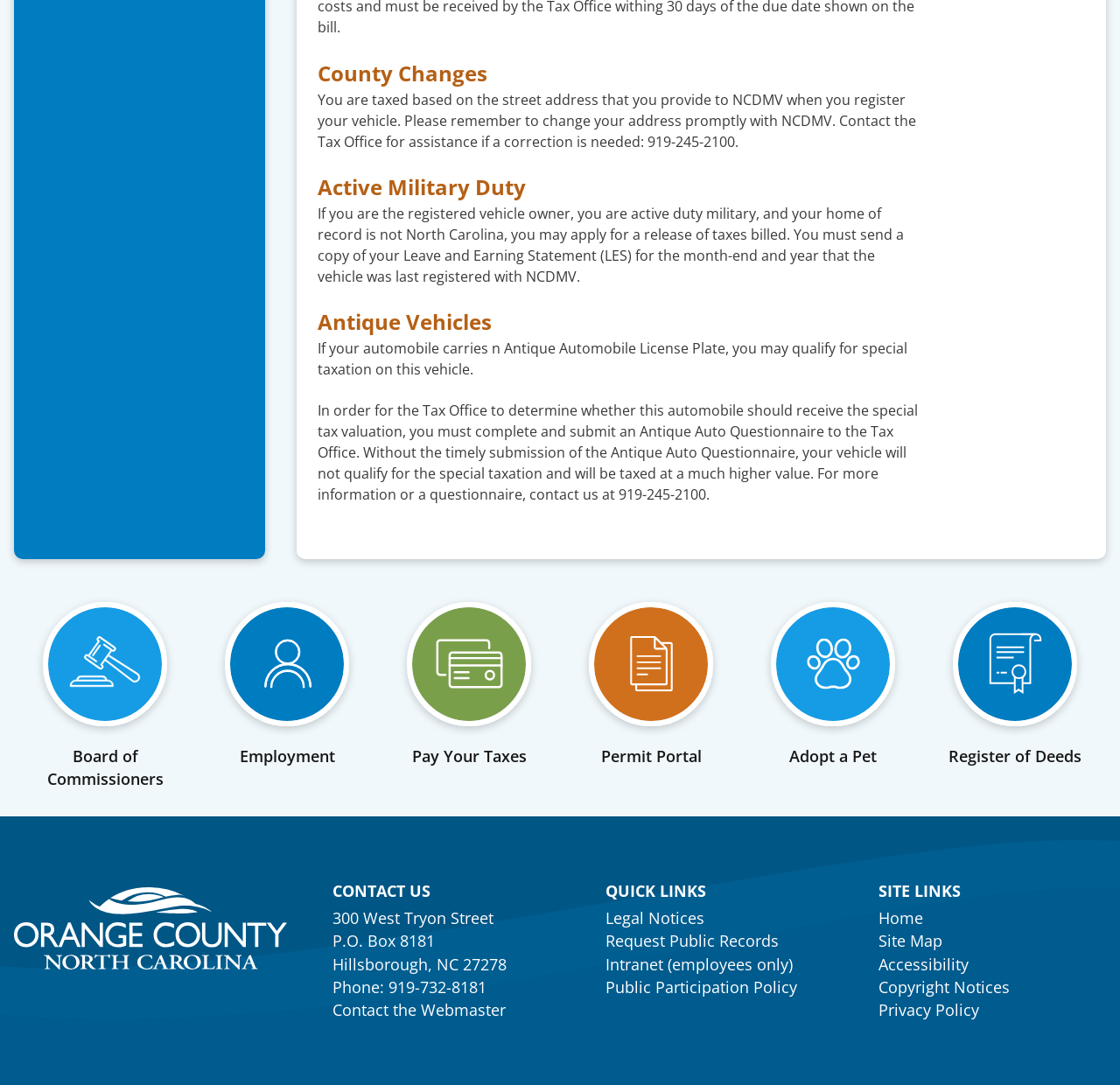Identify the bounding box coordinates for the element you need to click to achieve the following task: "Contact the Tax Office". Provide the bounding box coordinates as four float numbers between 0 and 1, in the form [left, top, right, bottom].

[0.284, 0.083, 0.818, 0.139]